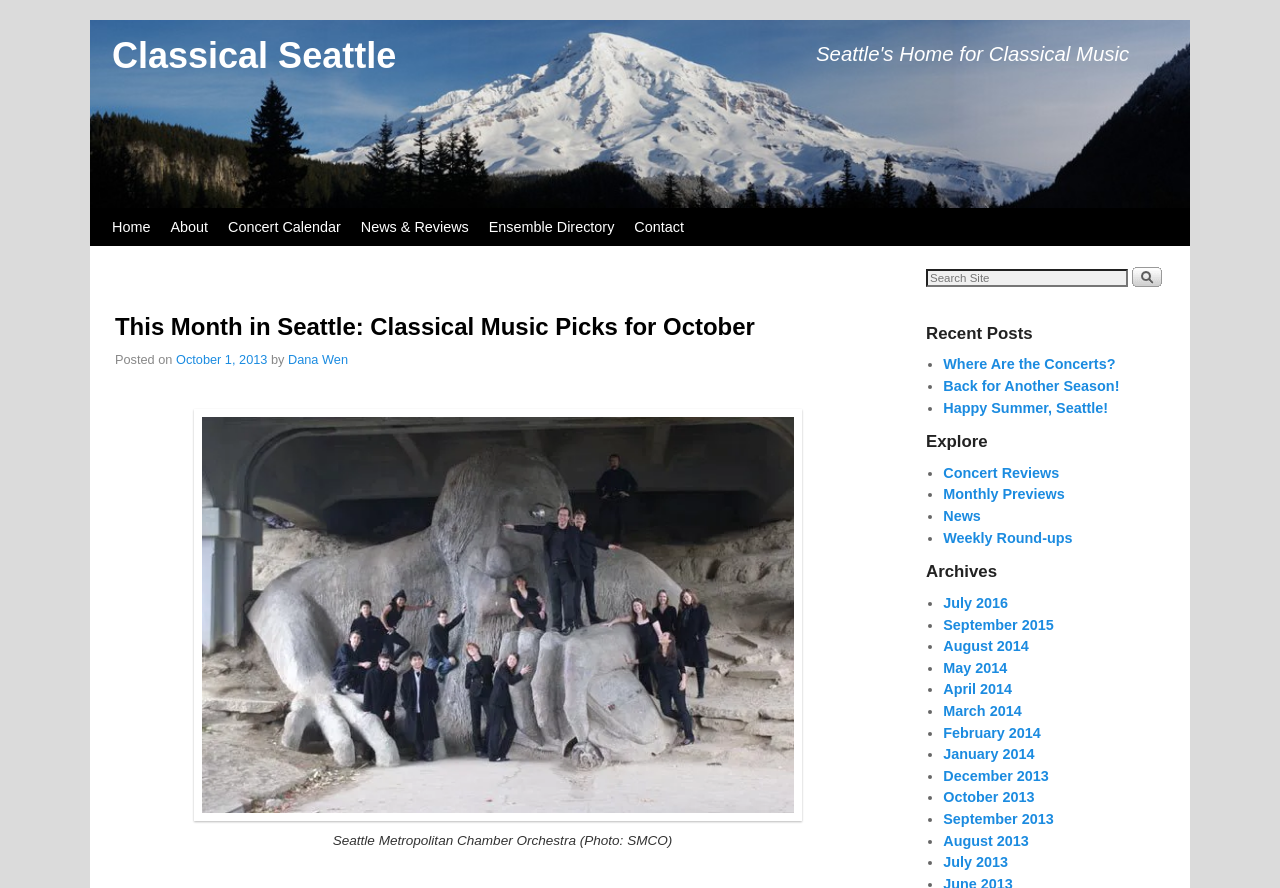Provide a single word or phrase to answer the given question: 
What is the title of the current article?

This Month in Seattle: Classical Music Picks for October